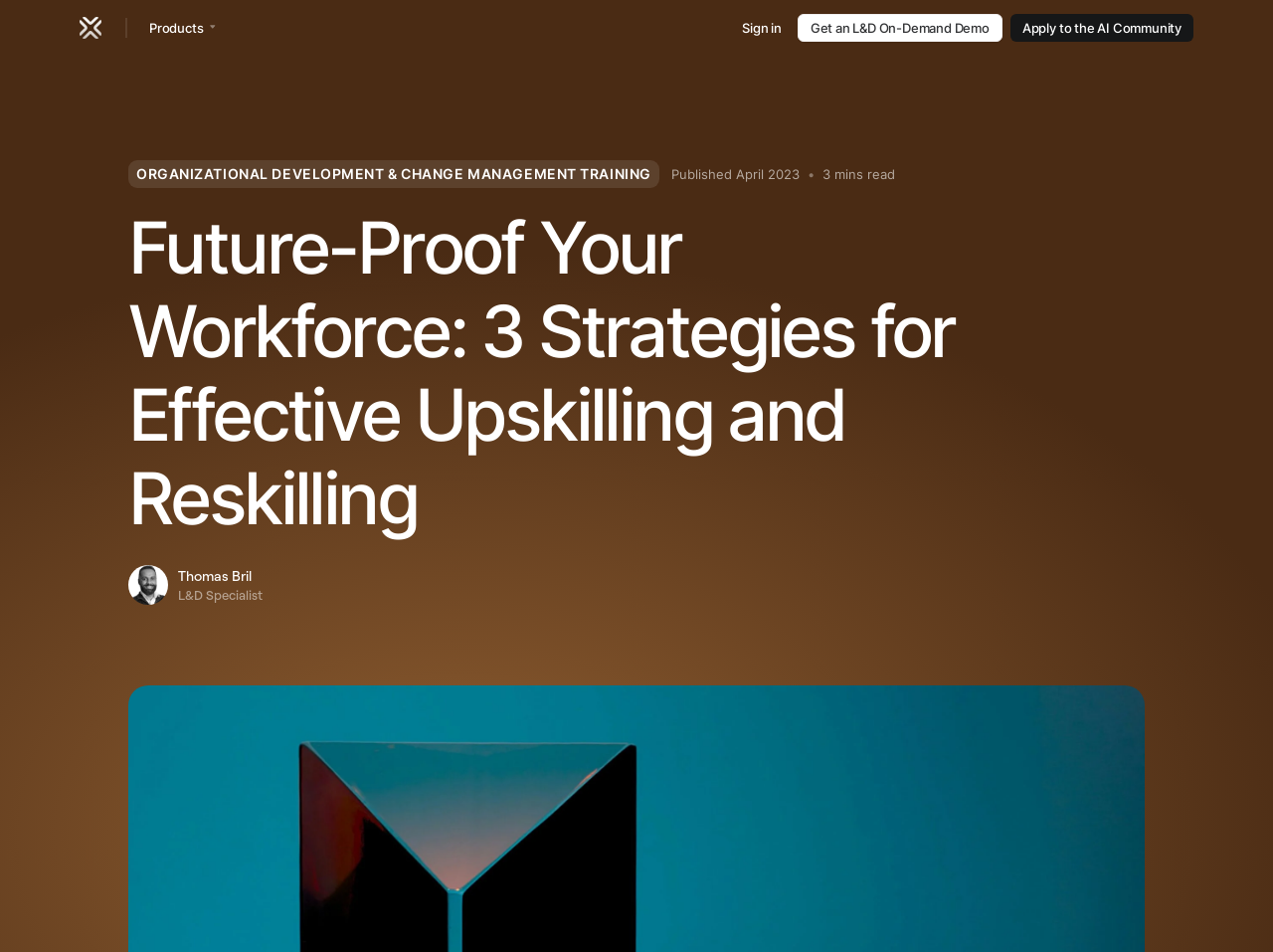What is the company name?
Respond with a short answer, either a single word or a phrase, based on the image.

Learnexus